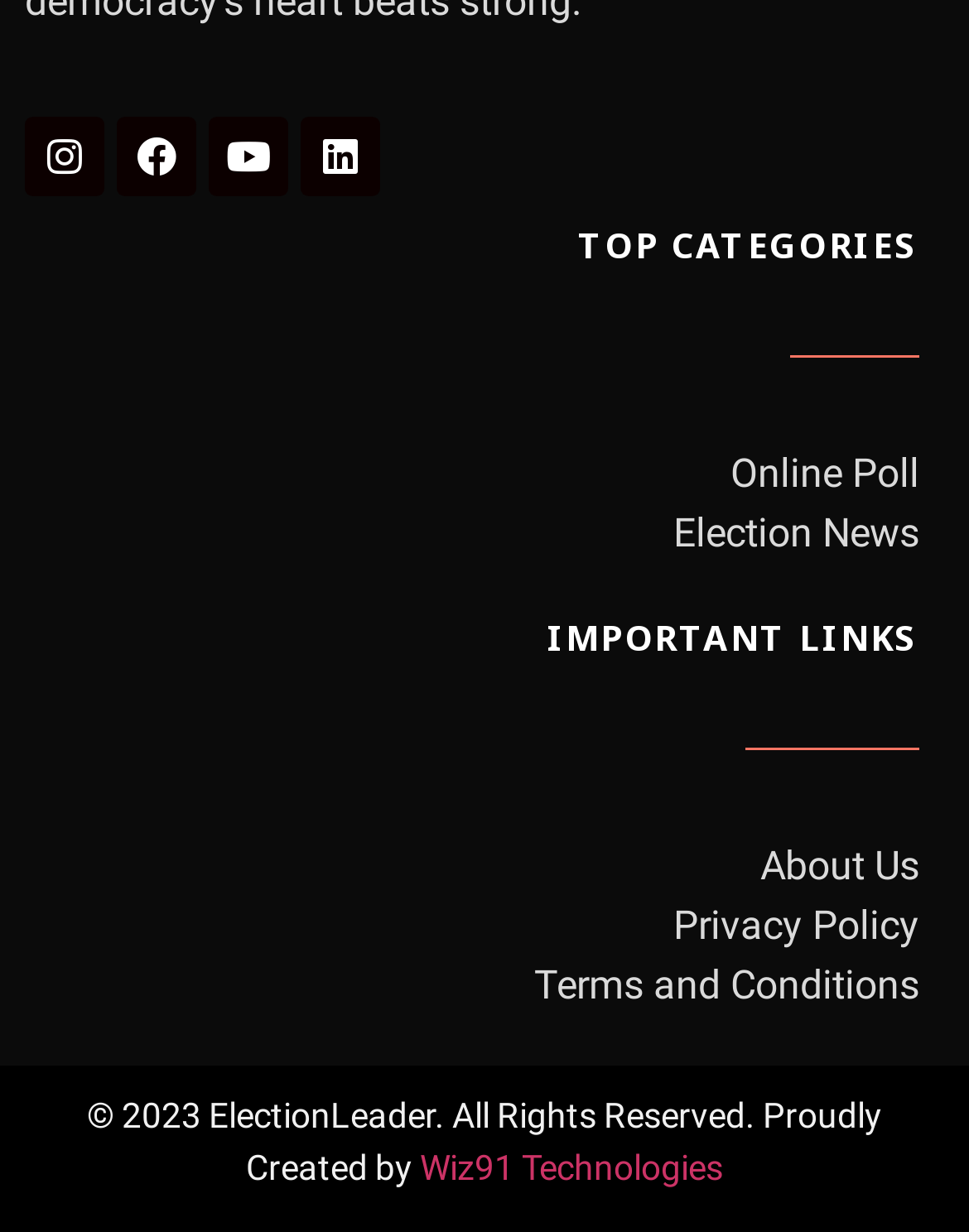Identify the bounding box coordinates for the element that needs to be clicked to fulfill this instruction: "Explore Online Poll". Provide the coordinates in the format of four float numbers between 0 and 1: [left, top, right, bottom].

[0.051, 0.361, 0.949, 0.41]